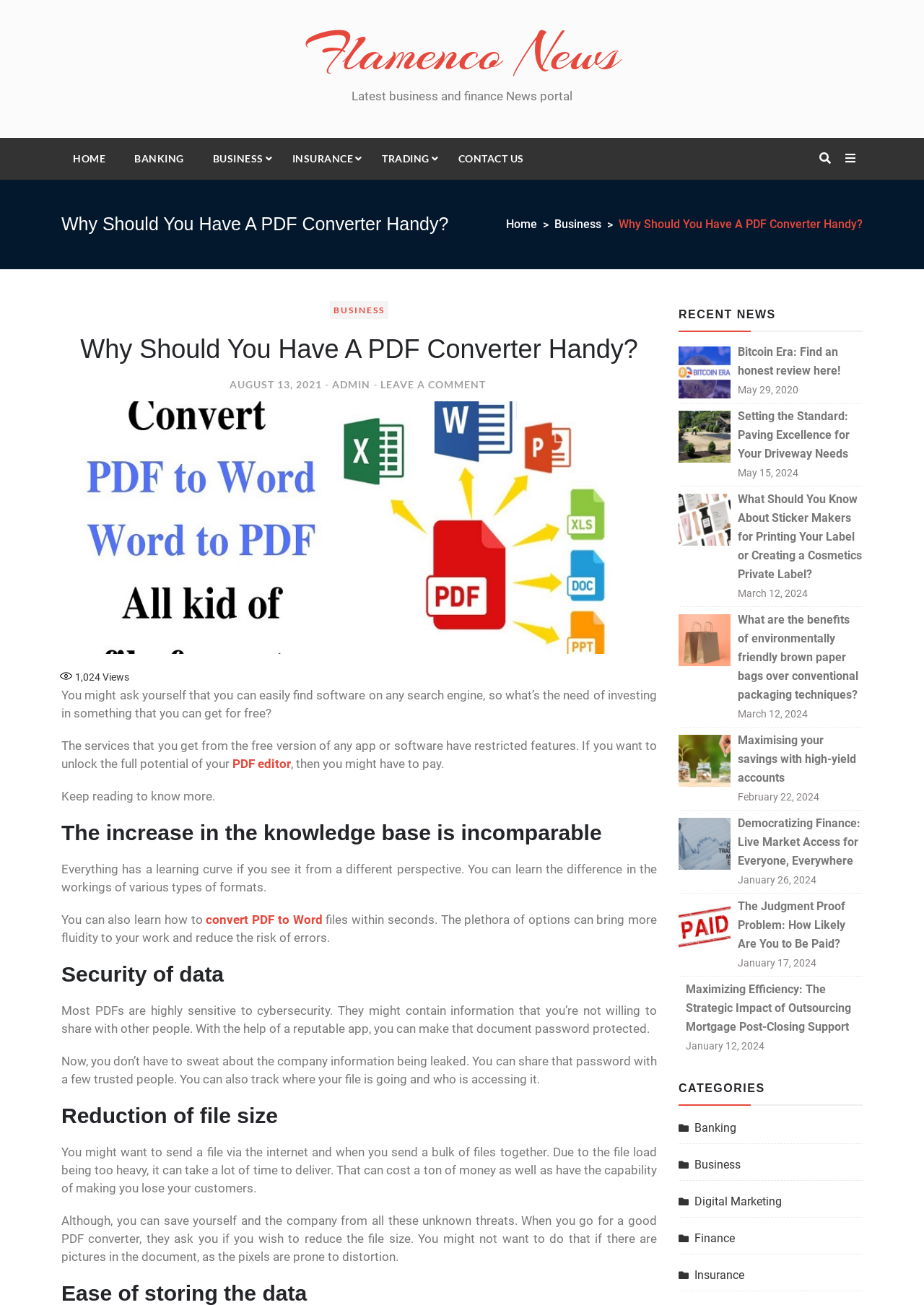Analyze the image and deliver a detailed answer to the question: What is the name of the news portal?

The name of the news portal can be found in the top-left corner of the webpage, where it says 'Flamenco News' in a heading element.